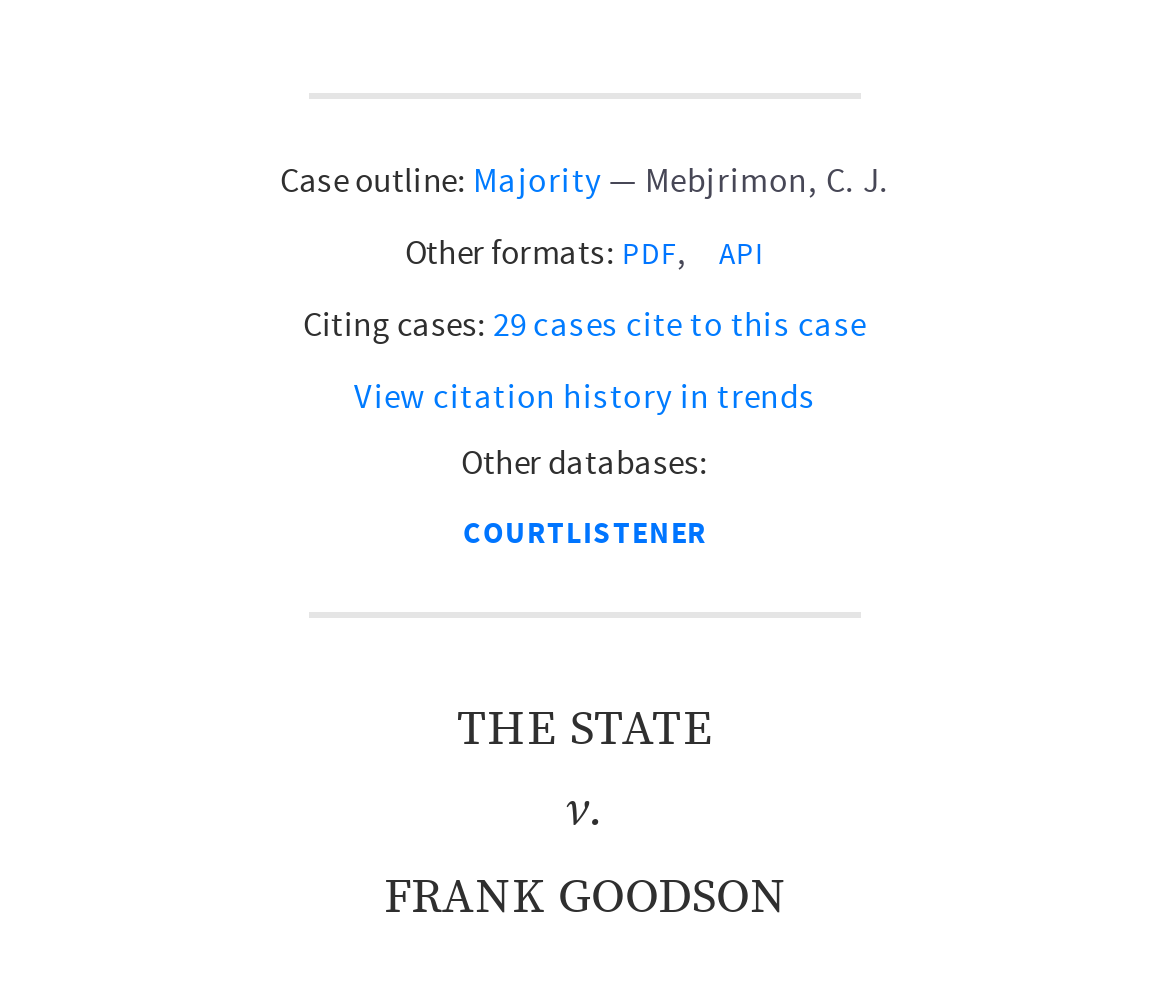Find the bounding box coordinates for the UI element whose description is: "View citation history in trends". The coordinates should be four float numbers between 0 and 1, in the format [left, top, right, bottom].

[0.303, 0.377, 0.697, 0.422]